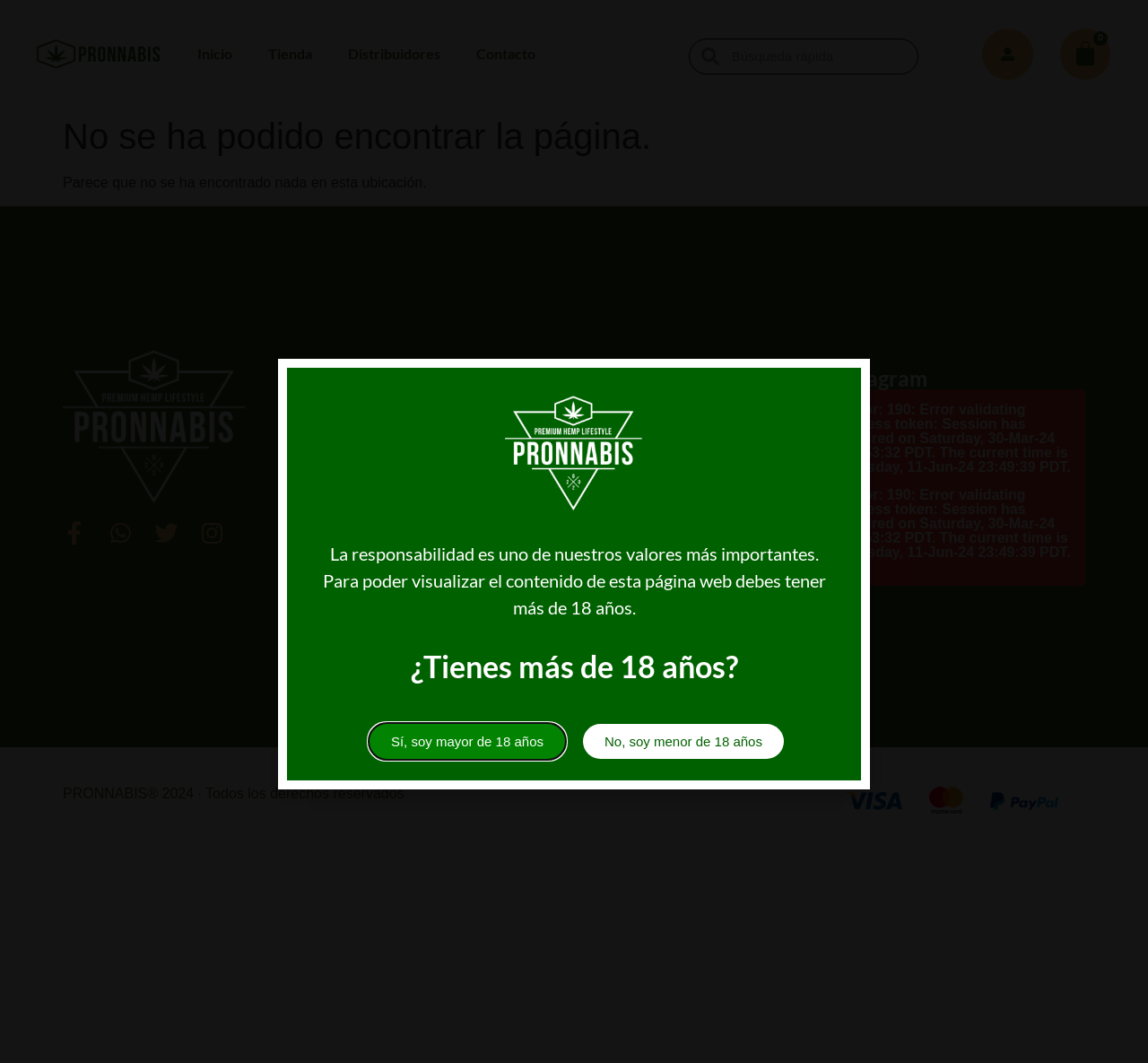What is the current cart total?
Your answer should be a single word or phrase derived from the screenshot.

€0,00